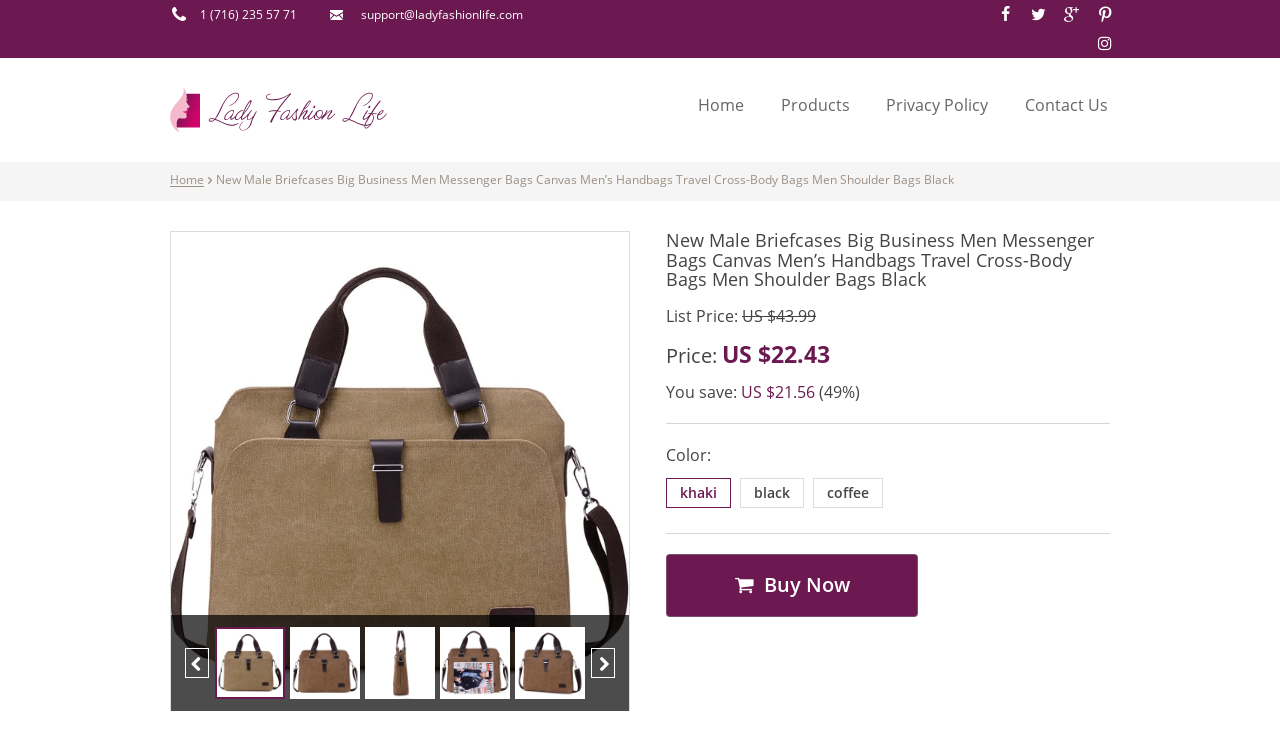Indicate the bounding box coordinates of the element that must be clicked to execute the instruction: "Click the buy now button". The coordinates should be given as four float numbers between 0 and 1, i.e., [left, top, right, bottom].

[0.52, 0.758, 0.717, 0.844]